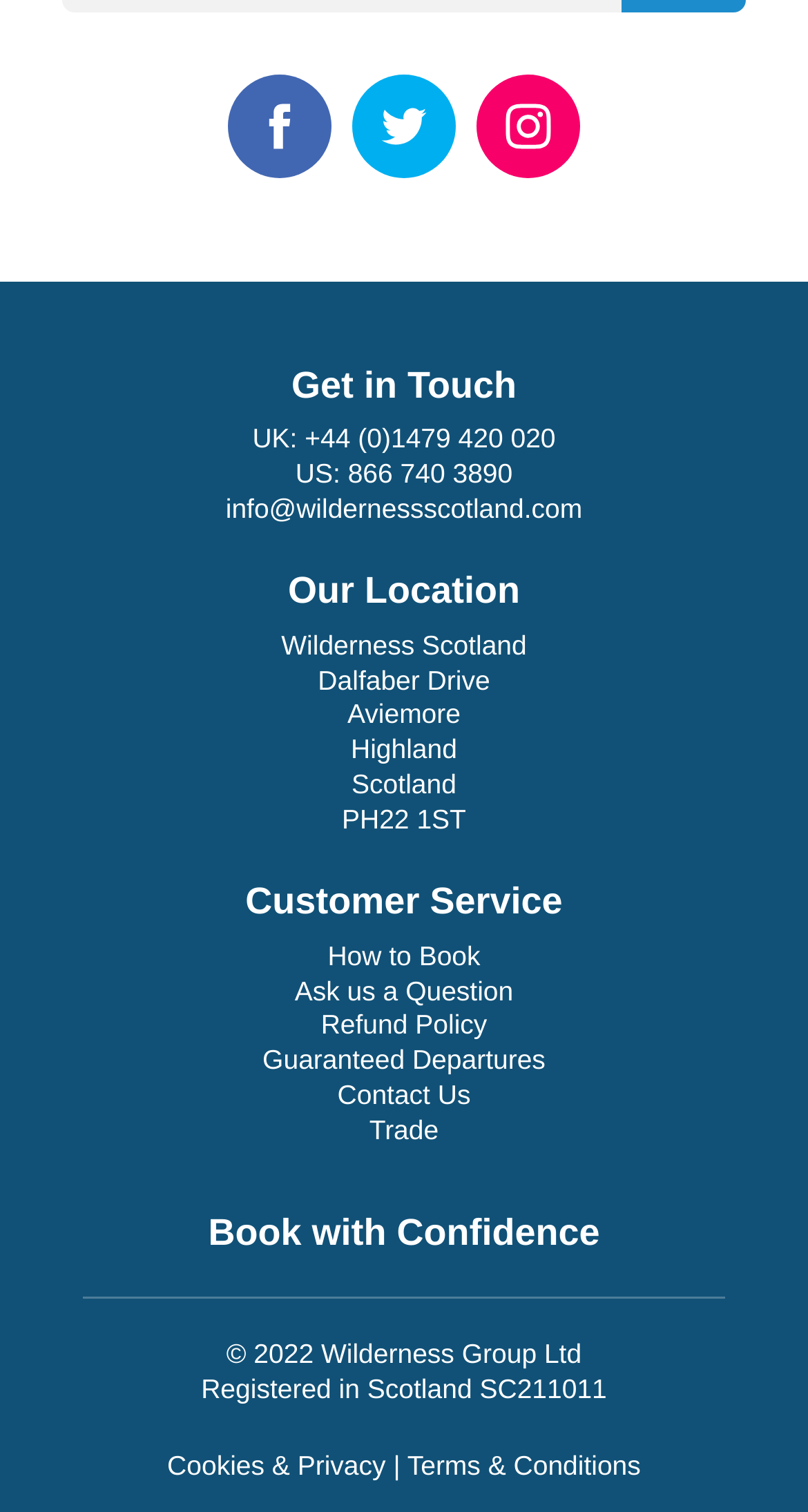Pinpoint the bounding box coordinates of the clickable area needed to execute the instruction: "Enter first name". The coordinates should be specified as four float numbers between 0 and 1, i.e., [left, top, right, bottom].

[0.077, 0.008, 0.923, 0.062]